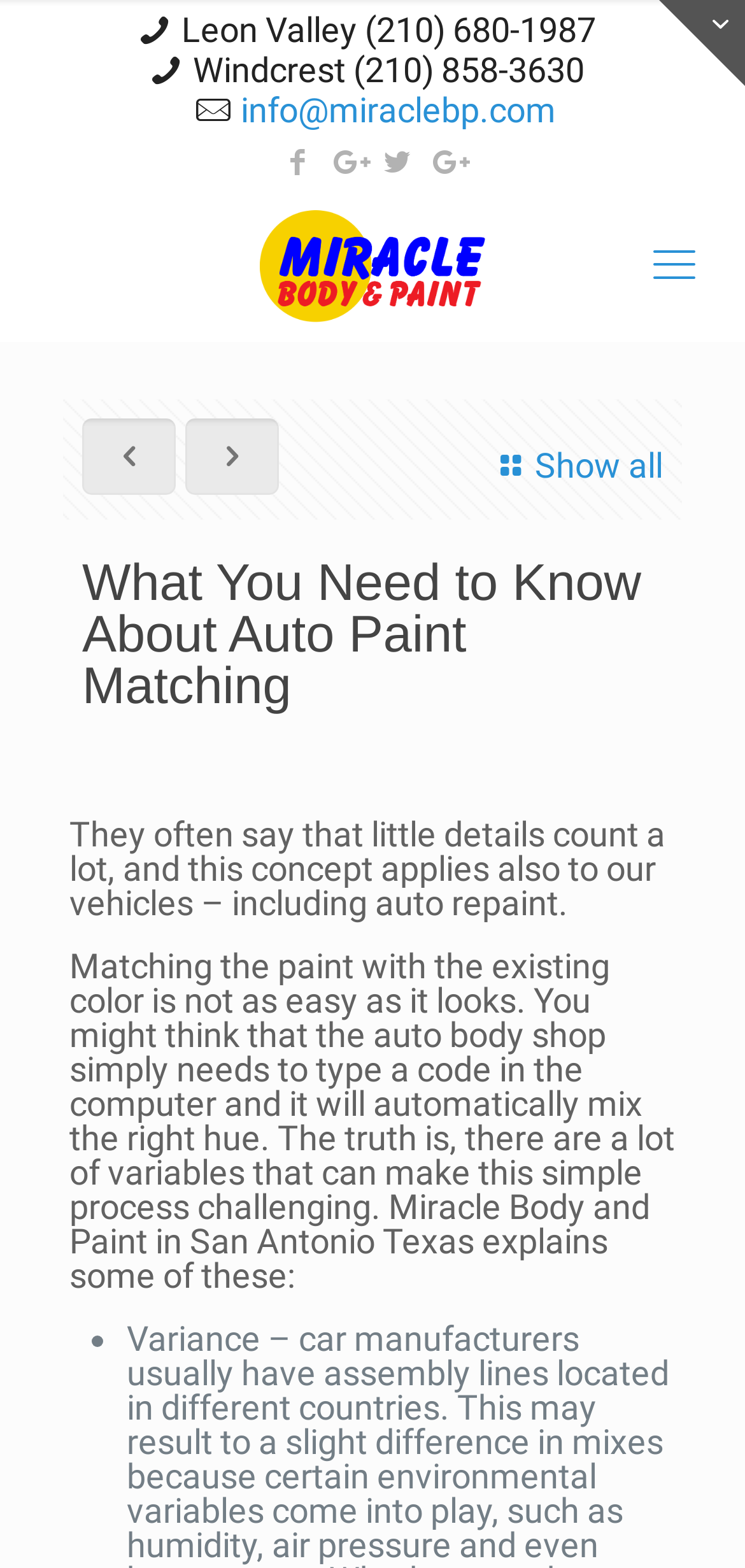Predict the bounding box coordinates for the UI element described as: "Show all". The coordinates should be four float numbers between 0 and 1, presented as [left, top, right, bottom].

[0.653, 0.267, 0.89, 0.327]